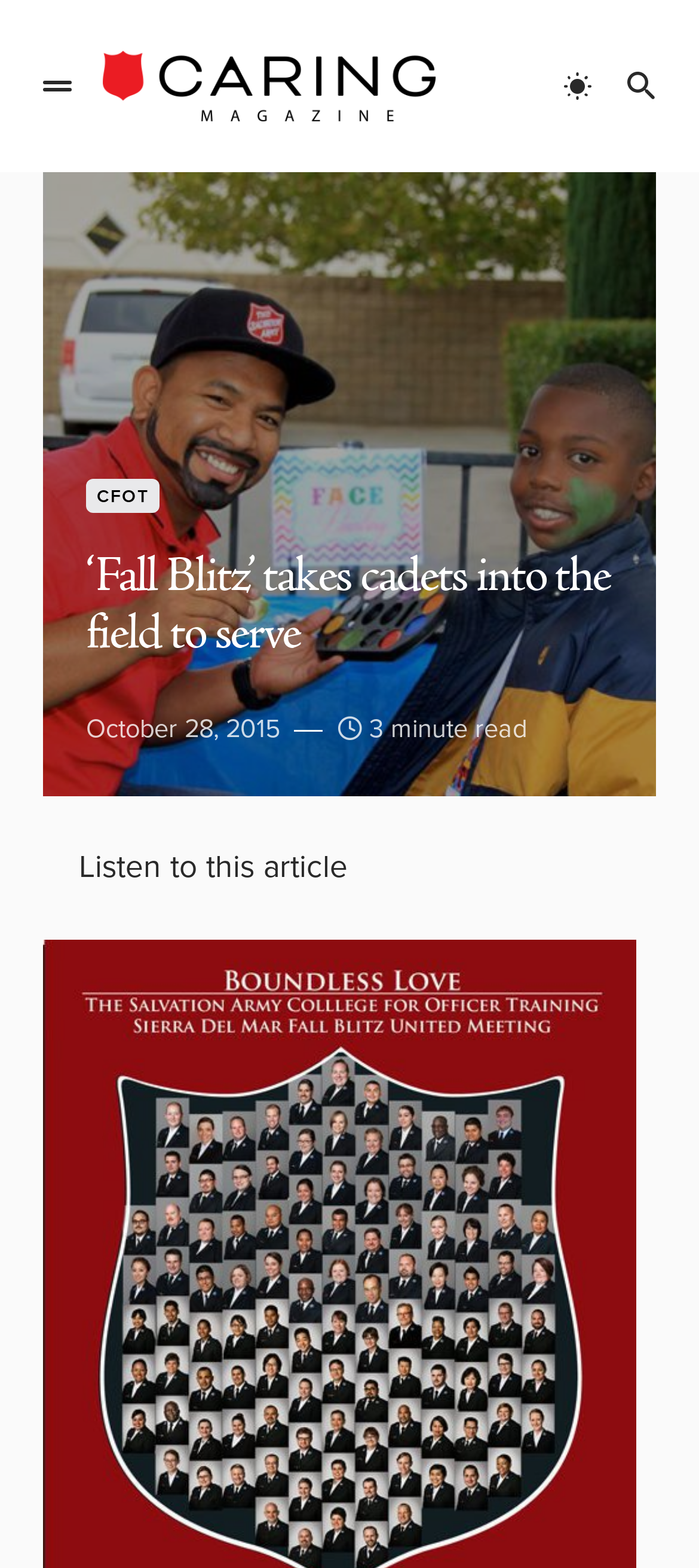What is the name of the magazine?
Based on the screenshot, respond with a single word or phrase.

Caring Magazine